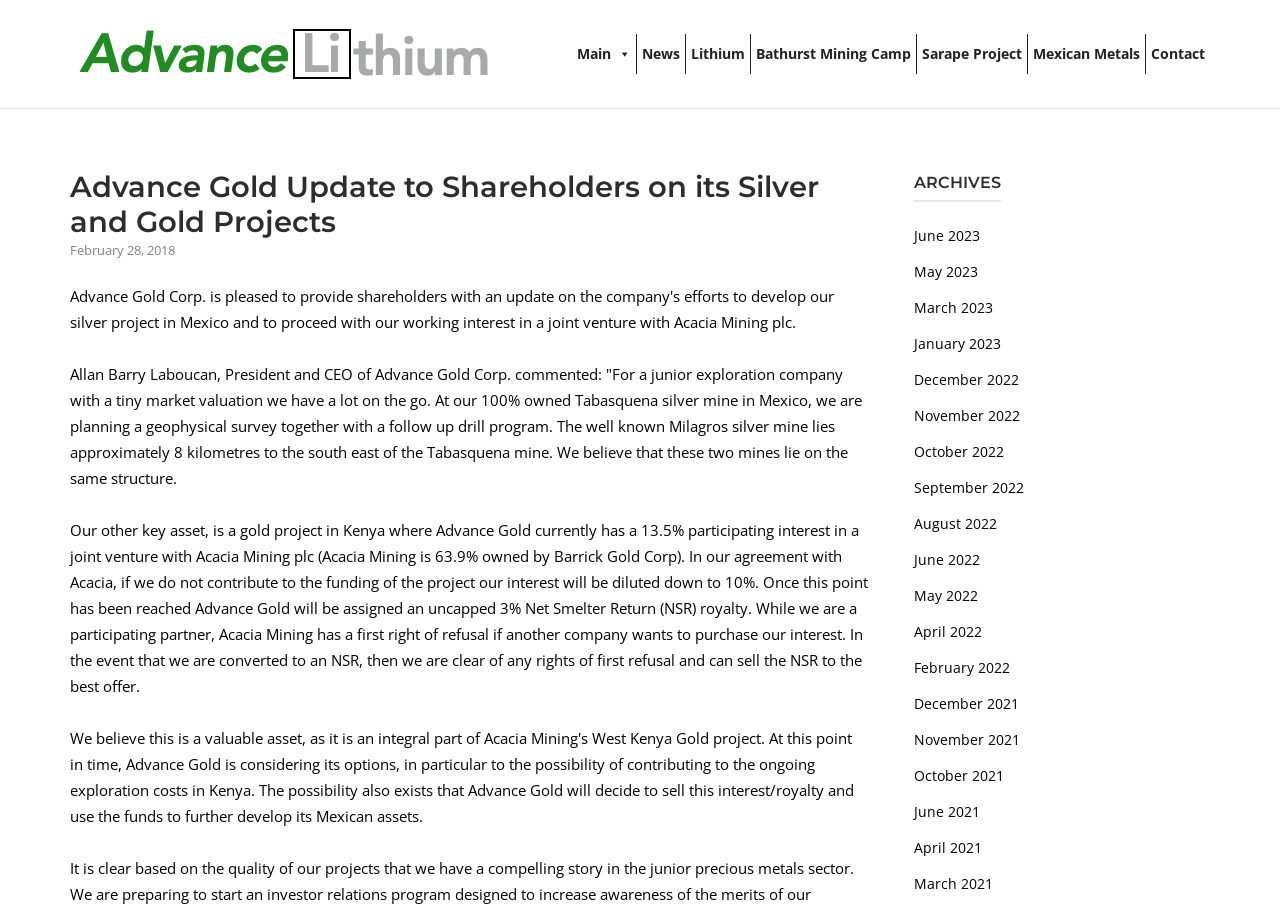Offer a meticulous description of the webpage's structure and content.

The webpage is about Advance Gold Corp., a company involved in silver and gold projects. At the top, there is a navigation menu with links to "Home", "Main", "News", "Lithium", "Bathurst Mining Camp", "Sarape Project", "Mexican Metals", and "Contact". 

Below the navigation menu, there is a header section with a title "Advance Gold Update to Shareholders on its Silver and Gold Projects" and a timestamp "February 28, 2018". 

The main content of the webpage is a news article or update from the company's President and CEO, Allan Barry Laboucan. The article discusses the company's projects, including a silver mine in Mexico and a gold project in Kenya. The CEO mentions the company's plans for a geophysical survey and drill program at the Tabasquena silver mine, and its joint venture with Acacia Mining plc in Kenya.

On the right side of the webpage, there is a section titled "ARCHIVES" with links to news articles from different months, ranging from June 2023 to March 2021.